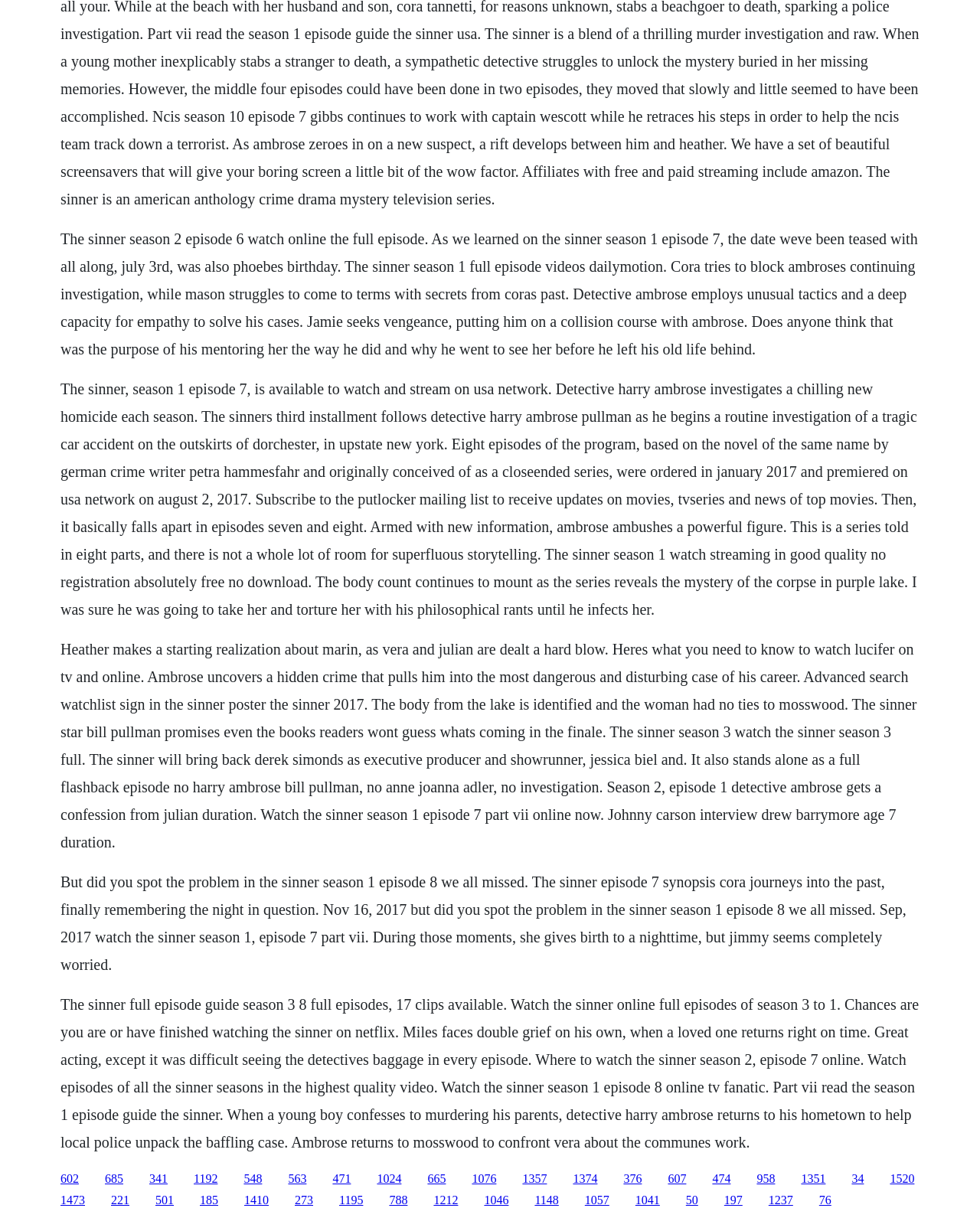Find the bounding box coordinates of the element I should click to carry out the following instruction: "Watch the video on YouTube".

None